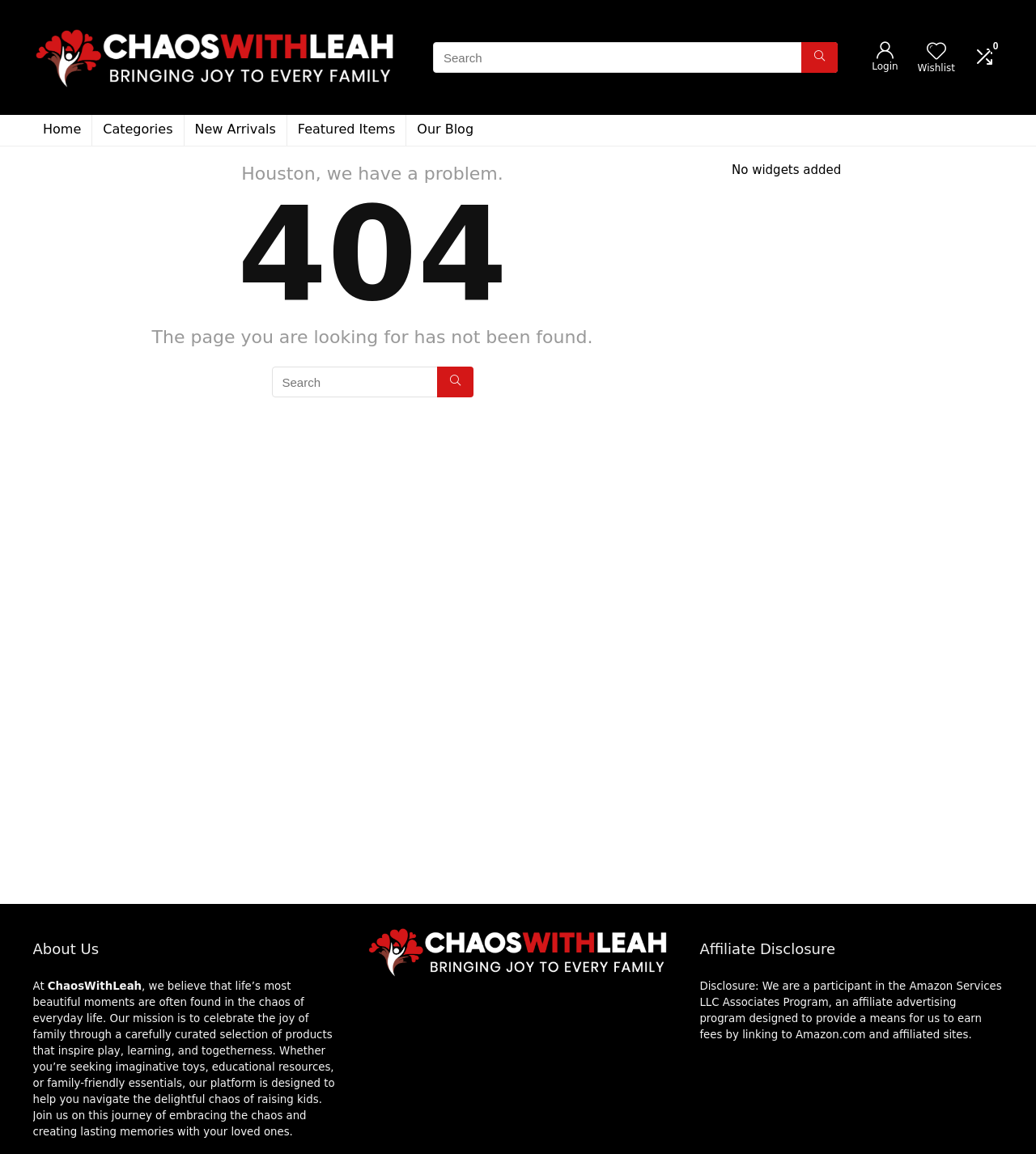What is the purpose of the website?
Examine the image and give a concise answer in one word or a short phrase.

Celebrate family through curated products